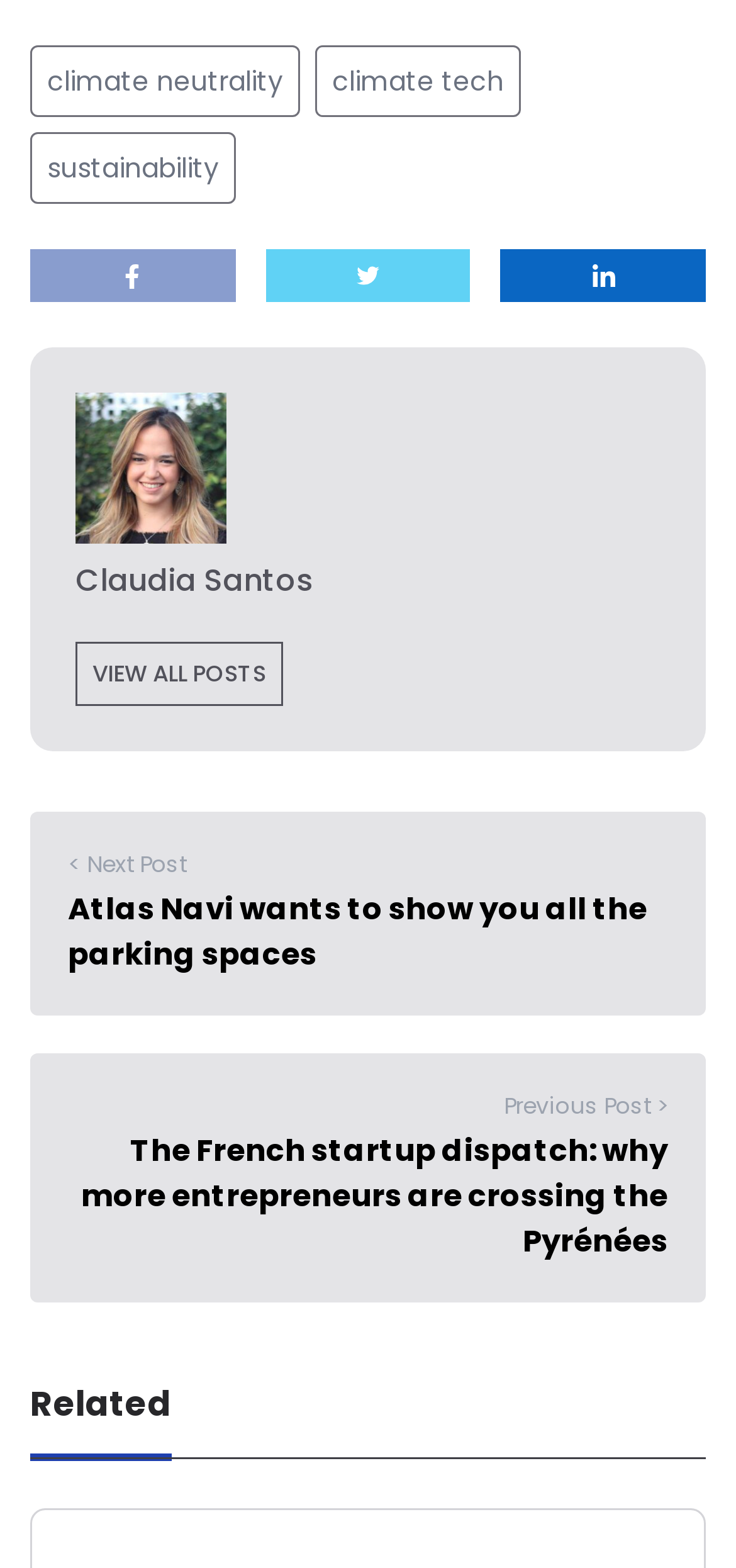Predict the bounding box of the UI element based on the description: "VIEW ALL POSTS". The coordinates should be four float numbers between 0 and 1, formatted as [left, top, right, bottom].

[0.103, 0.41, 0.385, 0.451]